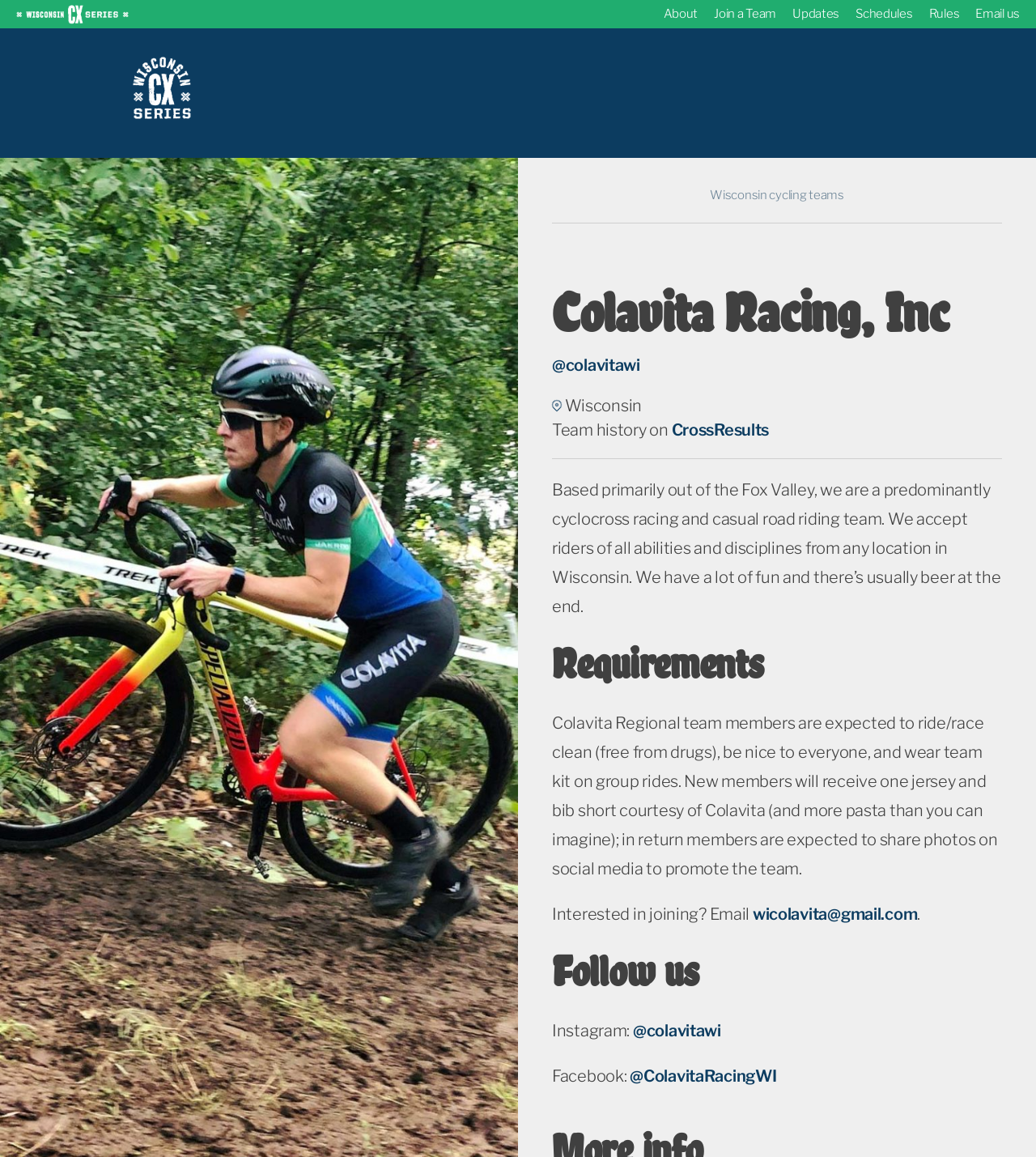Determine the bounding box coordinates for the area that should be clicked to carry out the following instruction: "Click Wisconsin CX Series".

[0.128, 0.049, 0.184, 0.108]